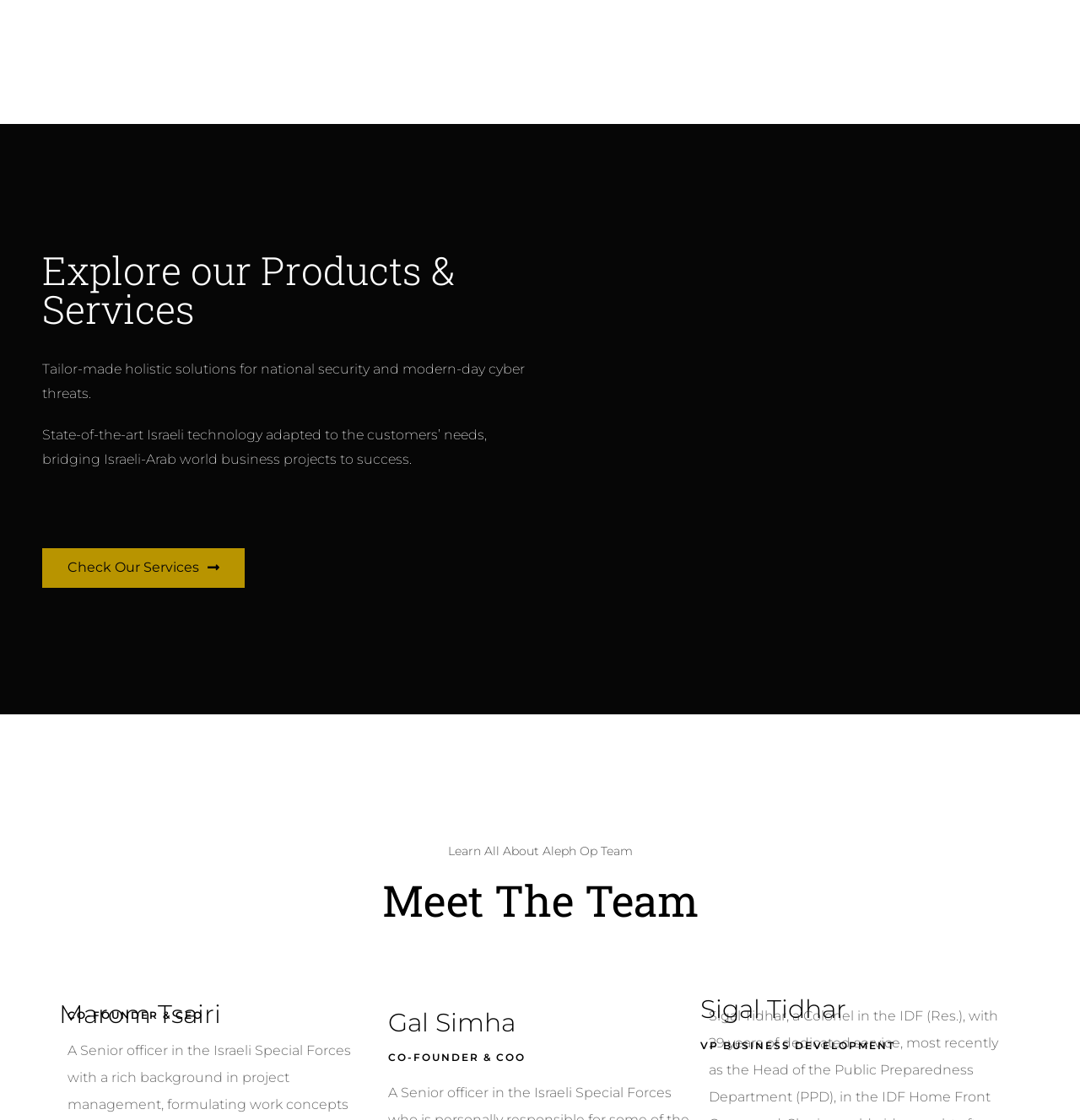Carefully examine the image and provide an in-depth answer to the question: What is the focus of the 'Cyber Security' section?

The focus of the 'Cyber Security' section is on providing 'high-end solutions' because the link element under the 'Cyber Security' heading mentions 'Wide range of high-end solutions from all segments of the cyber security field'.